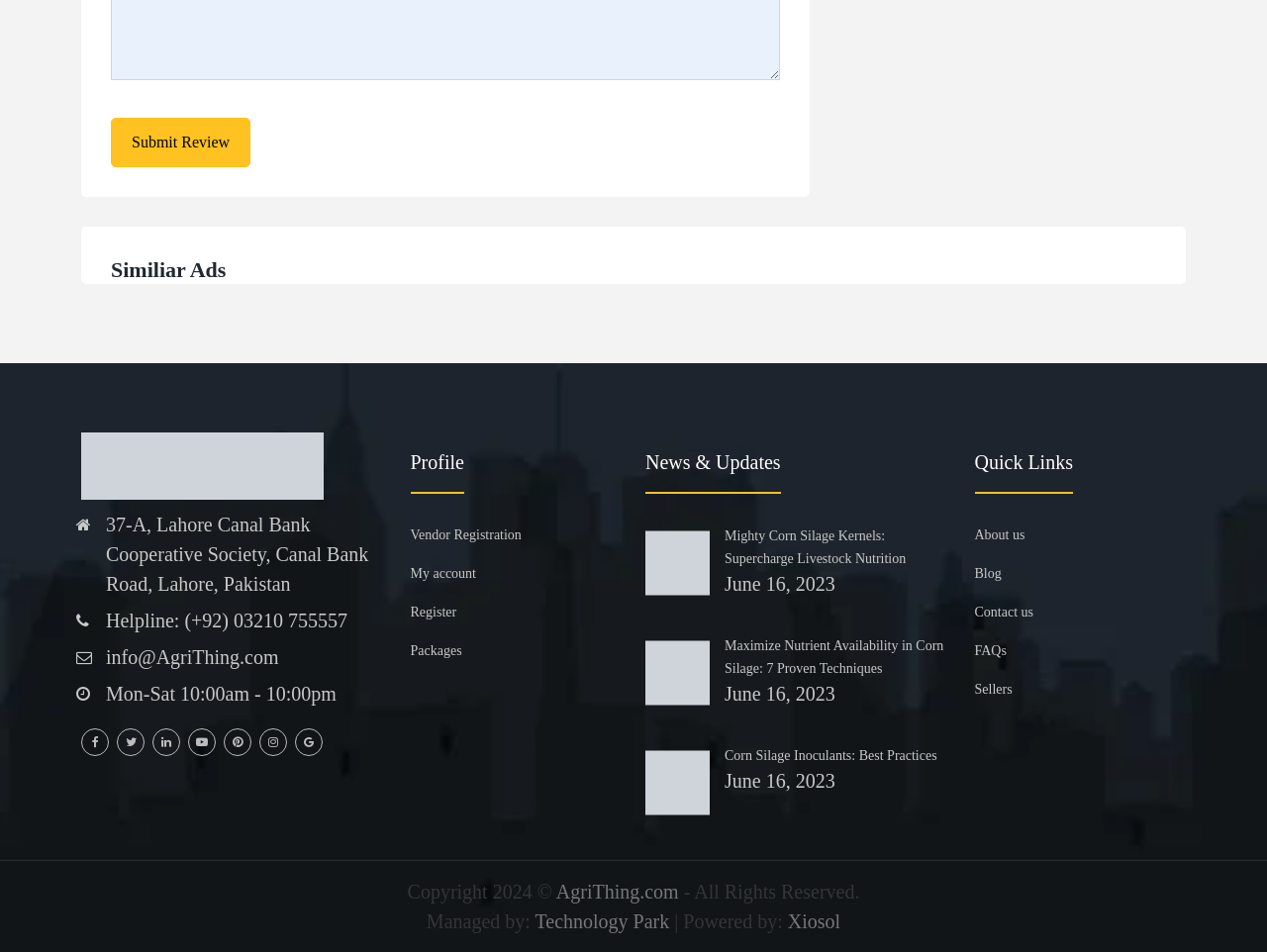What is the company name?
Look at the image and respond with a one-word or short phrase answer.

AgriThing